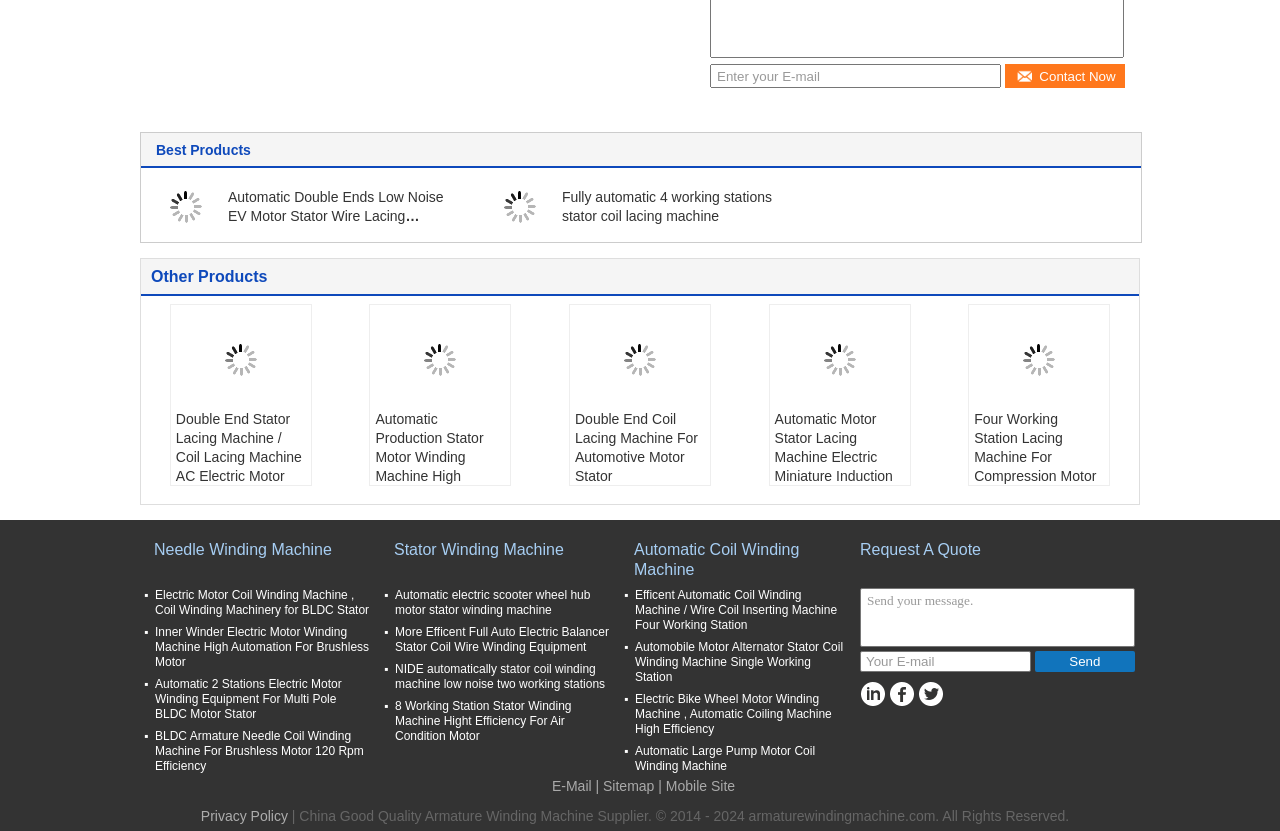Using the format (top-left x, top-left y, bottom-right x, bottom-right y), provide the bounding box coordinates for the described UI element. All values should be floating point numbers between 0 and 1: Contact Now

[0.785, 0.077, 0.879, 0.106]